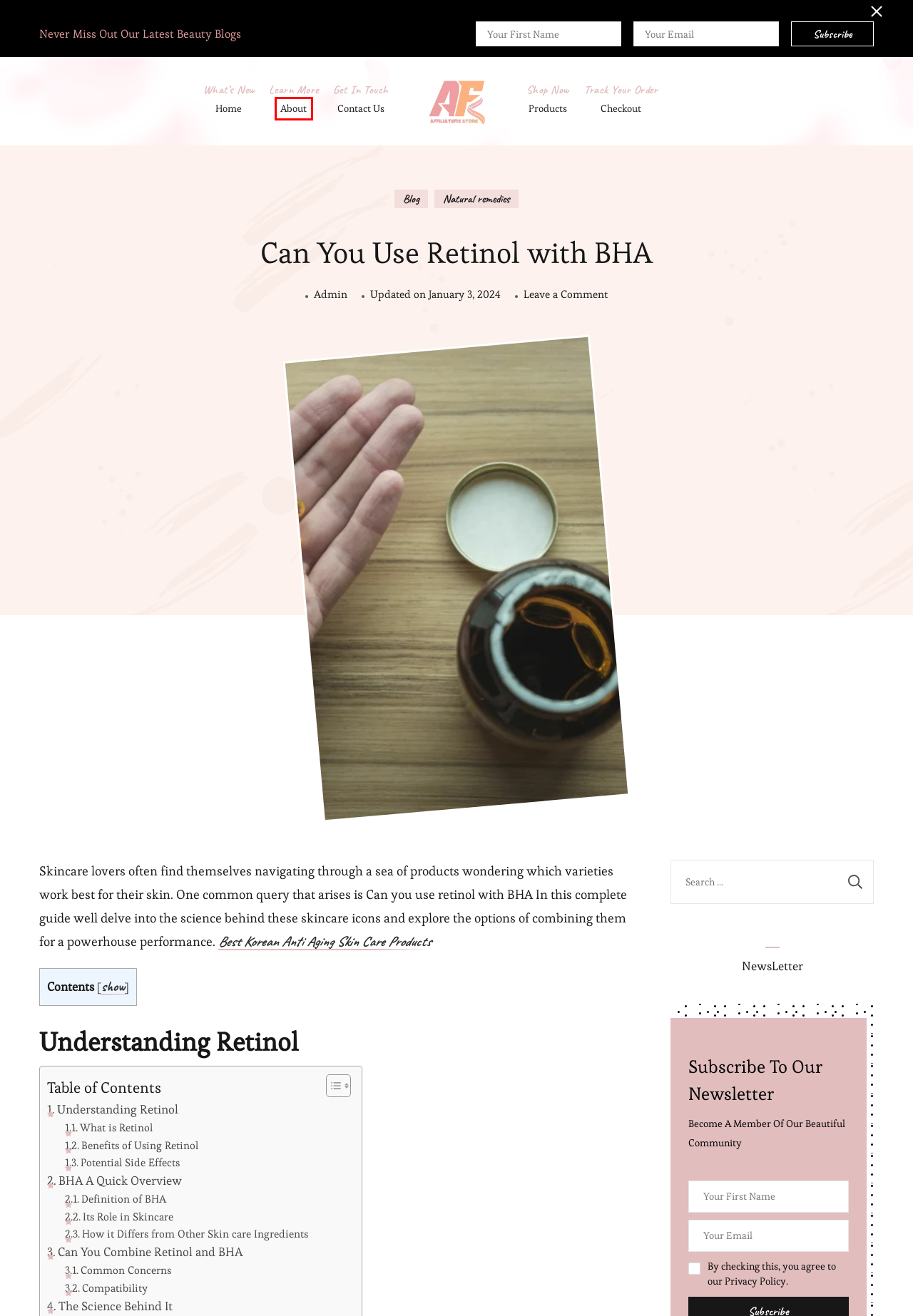You have a screenshot of a webpage with a red rectangle bounding box around a UI element. Choose the best description that matches the new page after clicking the element within the bounding box. The candidate descriptions are:
A. Contact Us - AffiliateFix Store
B. Blog Archives - AffiliateFix Store
C. About - AffiliateFix Store
D. Natural remedies Archives - AffiliateFix Store
E. Admin, Author at AffiliateFix Store
F. Best Korean Anti Aging Skin Care Products - AffiliateFix Store
G. Checkout - AffiliateFix Store
H. AffiliateFix Store - Organic Beauty

C